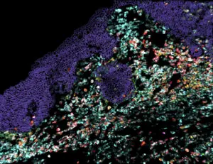Craft a descriptive caption that covers all aspects of the image.

The image depicts a detailed visualization of the MANTIS spatial biology platform, showcasing the lymphoid and myeloid panels analyzed in a Lupus patient. This advanced imaging technique allows for a comprehensive examination of the immune architecture within human skin, highlighting various immune cells in distinct colors against a dark background. The vibrant hues represent different cell types, providing insight into the complex interactions and structures that contribute to the cutaneous immune response. This technological advancement, as noted by Pascal Descargues, CEO of Genoskin, plays a critical role in pharmaceutical research, enabling a deeper understanding of therapeutic impacts, particularly in the context of drug and vaccine efficacy. Such methods are integral for developing targeted therapies that aim to enhance patient outcomes.